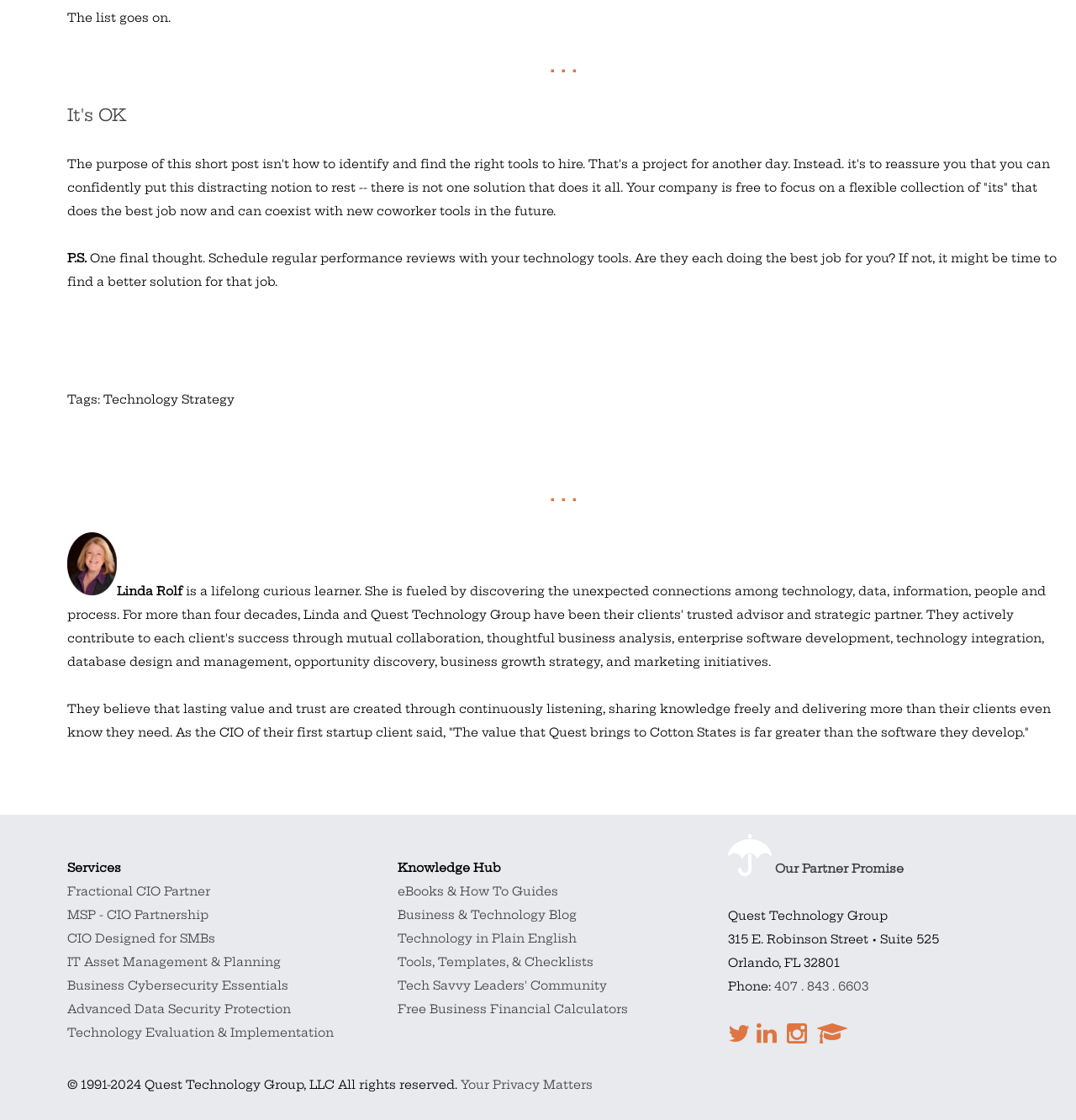Provide a one-word or brief phrase answer to the question:
What is the purpose of this short post?

To reassure